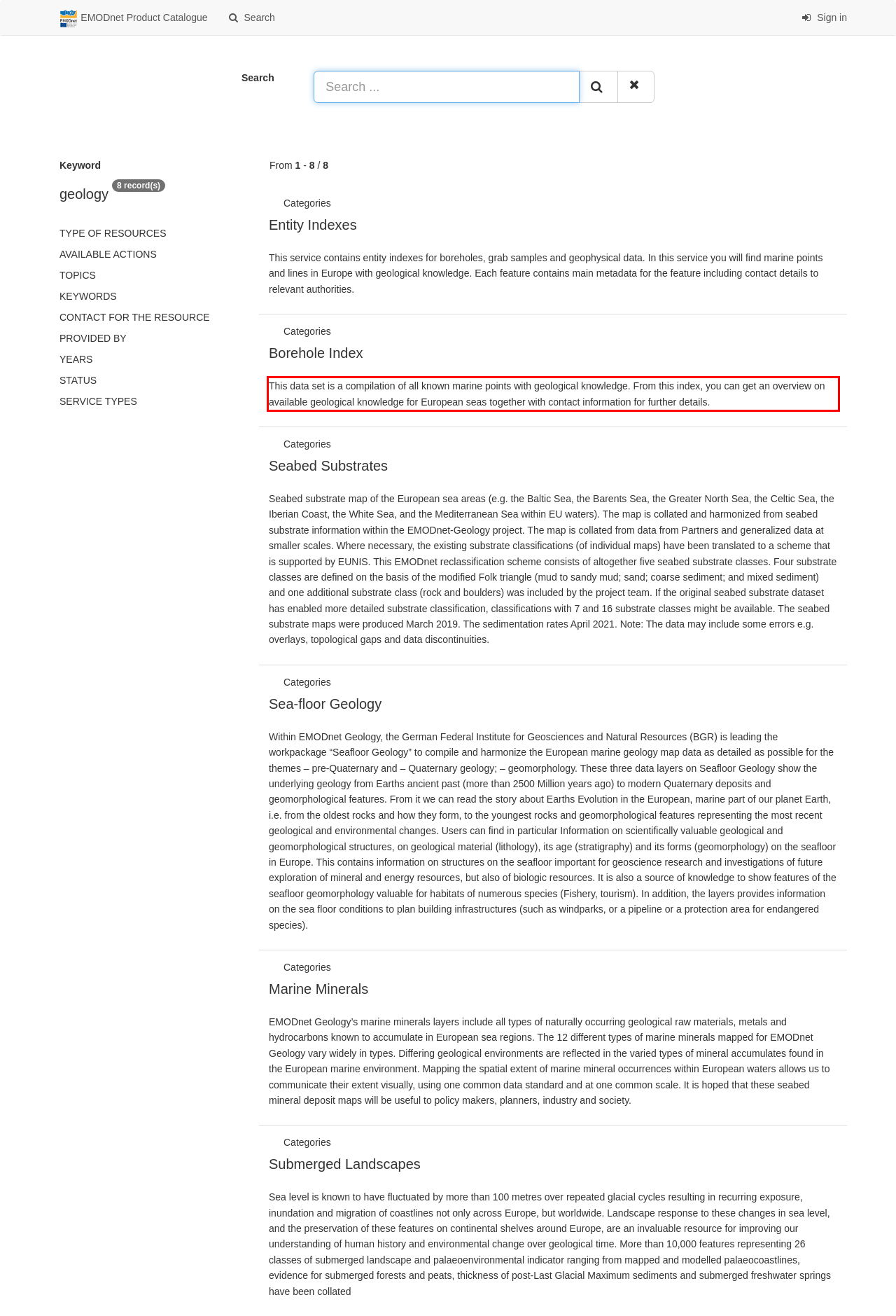Given the screenshot of a webpage, identify the red rectangle bounding box and recognize the text content inside it, generating the extracted text.

This data set is a compilation of all known marine points with geological knowledge. From this index, you can get an overview on available geological knowledge for European seas together with contact information for further details.